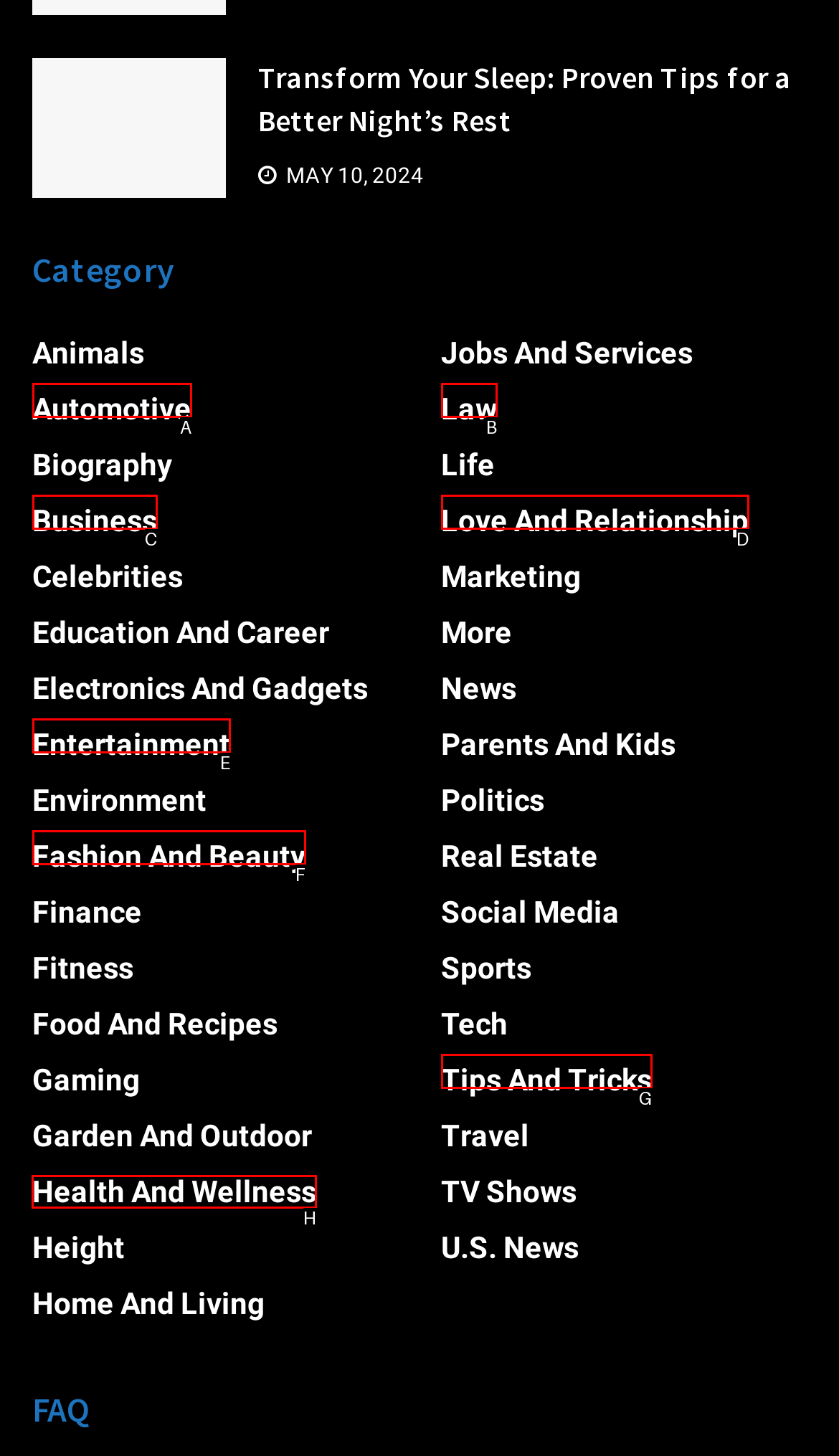Identify the appropriate choice to fulfill this task: Browse the 'Health And Wellness' section
Respond with the letter corresponding to the correct option.

H